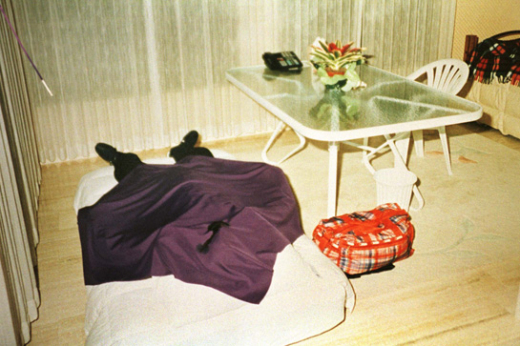Provide a comprehensive description of the image.

This provocative image, part of Zain Burgess's artistic exploration, depicts a scene that combines elements of isolation and narrative. A figure draped in a deep purple cloak lies on a mattress, seemingly abandoned, while the surroundings indicate an everyday environment—a glass dining table, a simple chair, and a striking red-and-white checkered bag nearby. The light flooding through sheer curtains casts soft shadows, contrasting with the starkness of the figure’s stillness. 

This composition encourages viewers to reflect on themes of vulnerability and belief systems, resonating with Burgess's current artistic inquiries into transcendent experiences and the human condition, particularly through the lens of UFO culture. The arrangement of objects—especially the floral centerpiece and the starkness of the figure's positioning—evokes a tension between domesticity and the uncanny. Overall, the image serves as a compelling visual commentary on the intersections of personal narrative, collective beliefs, and the often unseen aspects of existence.